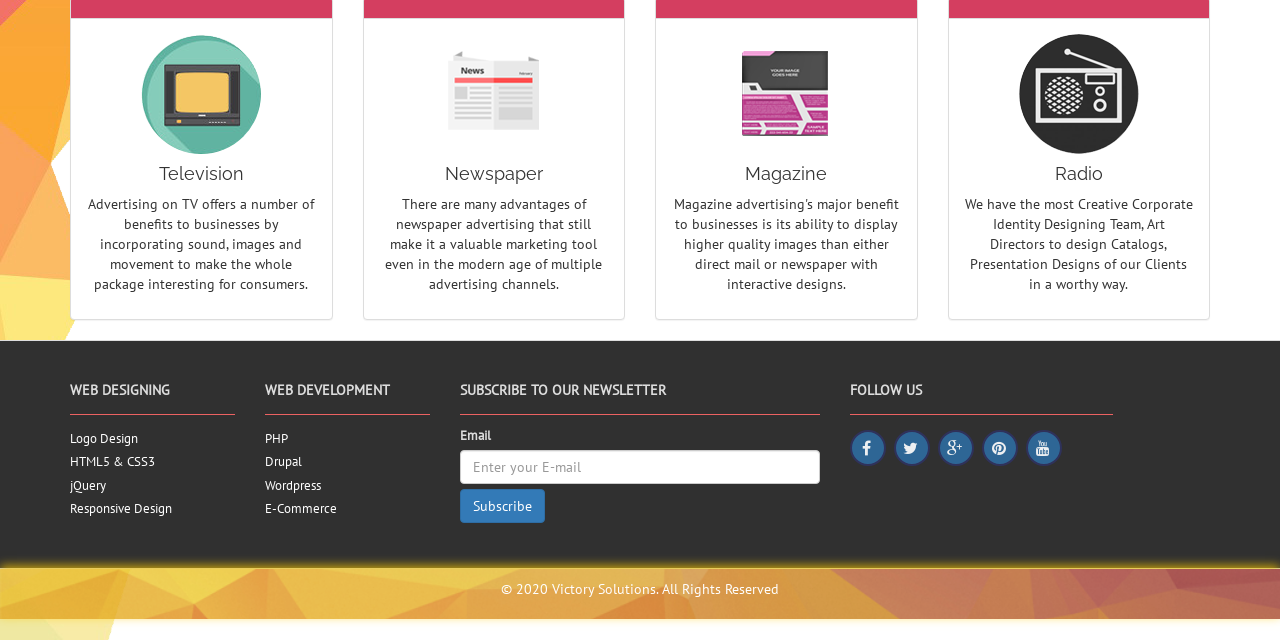Locate the bounding box coordinates of the UI element described by: "Wordpress". Provide the coordinates as four float numbers between 0 and 1, formatted as [left, top, right, bottom].

[0.207, 0.745, 0.336, 0.782]